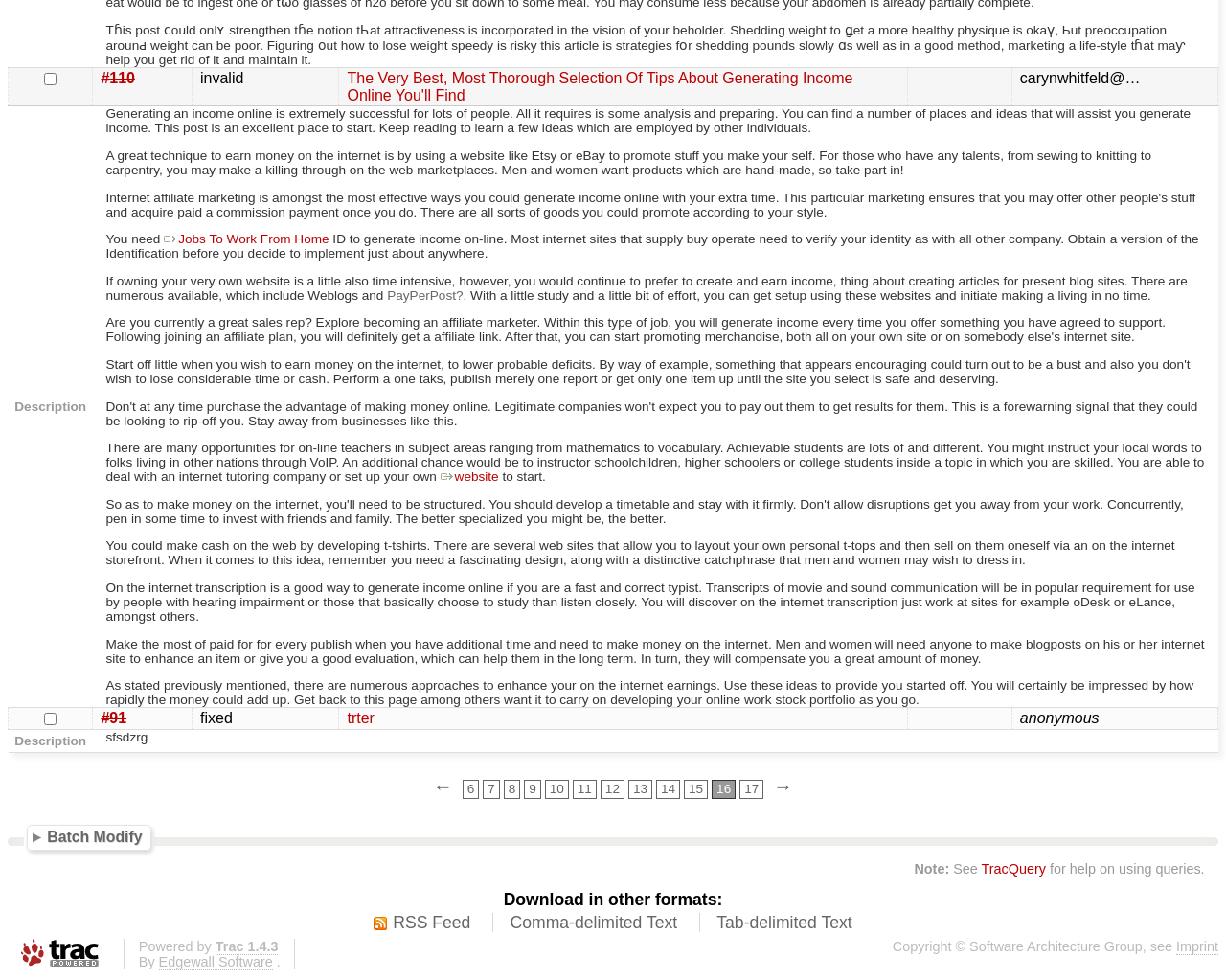Identify the bounding box coordinates of the part that should be clicked to carry out this instruction: "Go to page 7".

[0.394, 0.796, 0.408, 0.815]